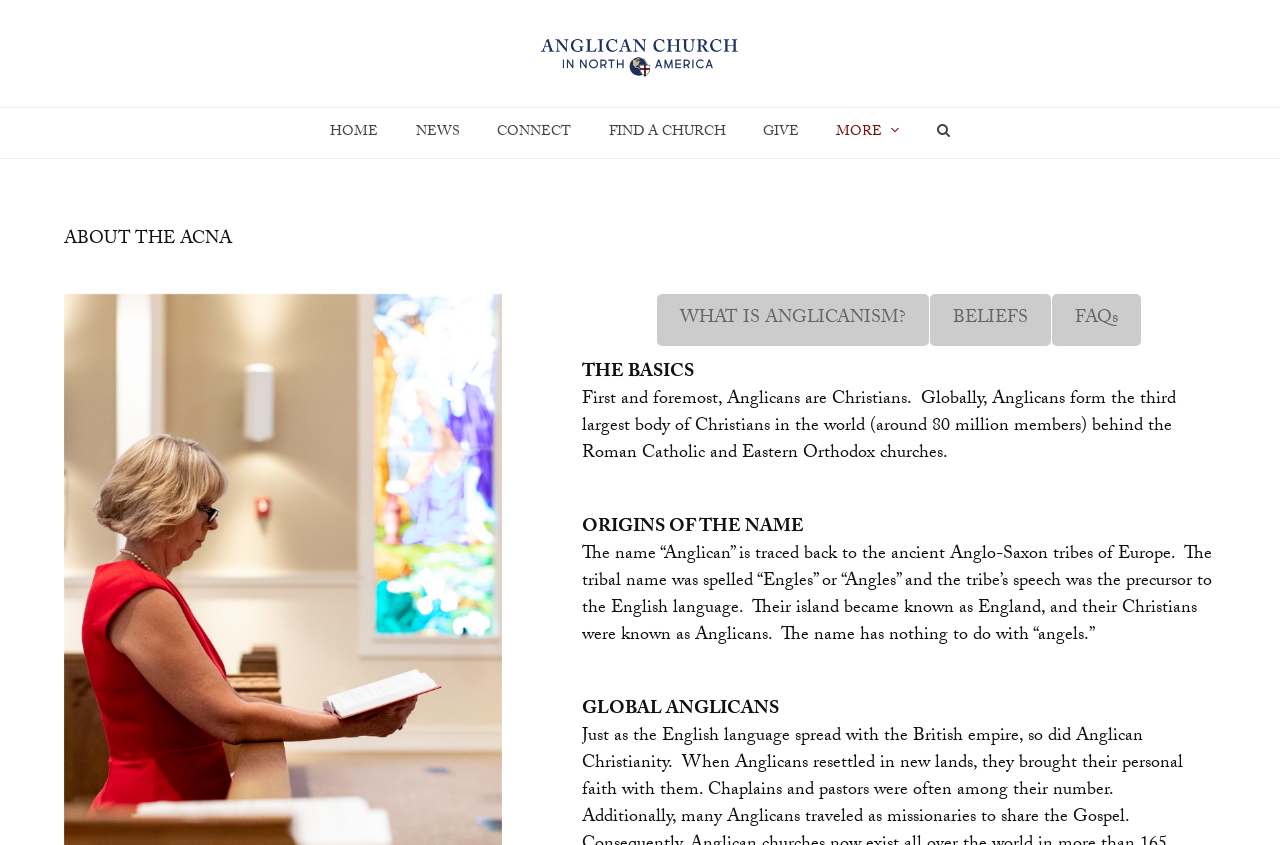Please reply with a single word or brief phrase to the question: 
How many members do Anglicans have globally?

around 80 million